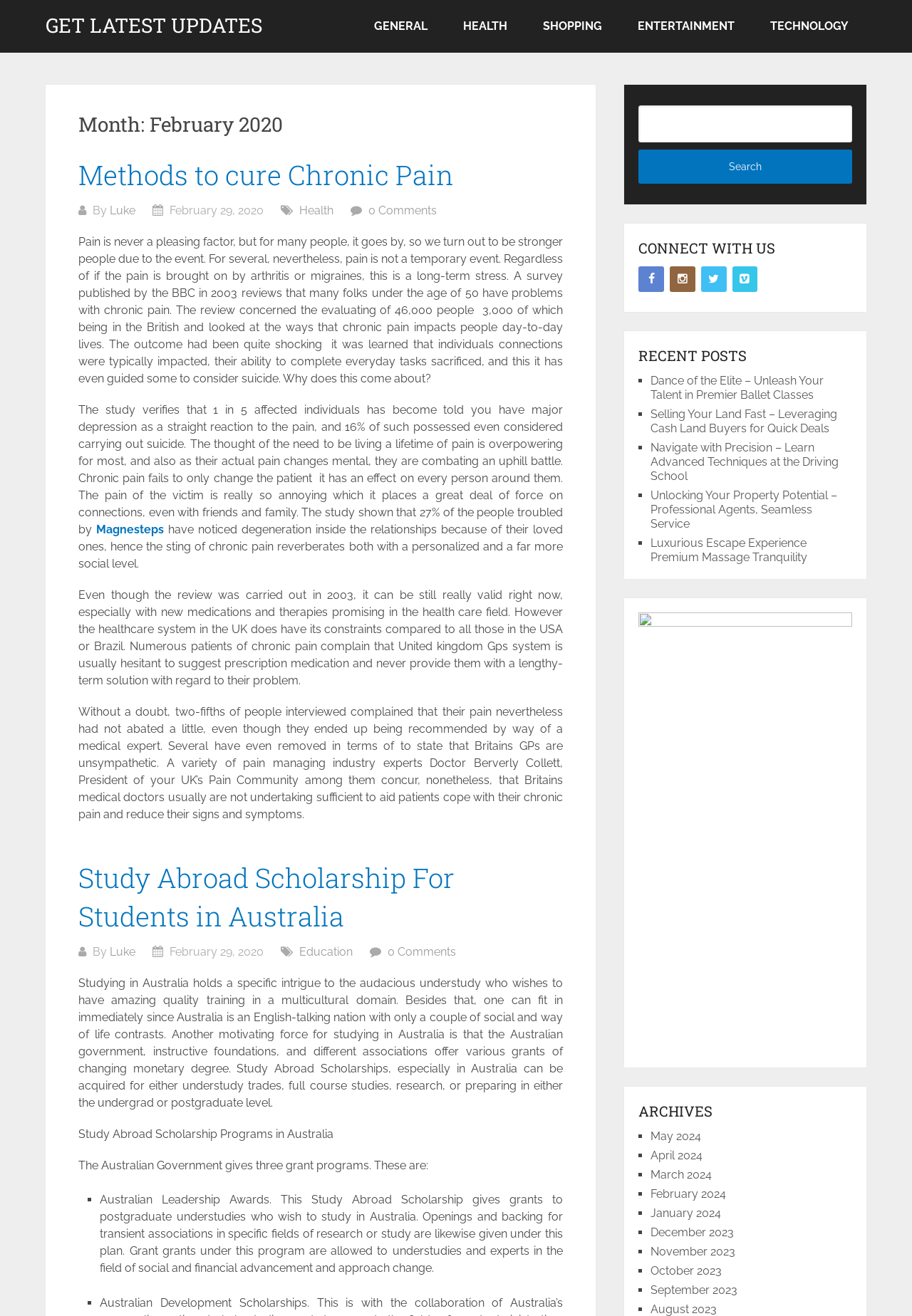Can you find the bounding box coordinates of the area I should click to execute the following instruction: "Click on the GET LATEST UPDATES link"?

[0.05, 0.012, 0.288, 0.027]